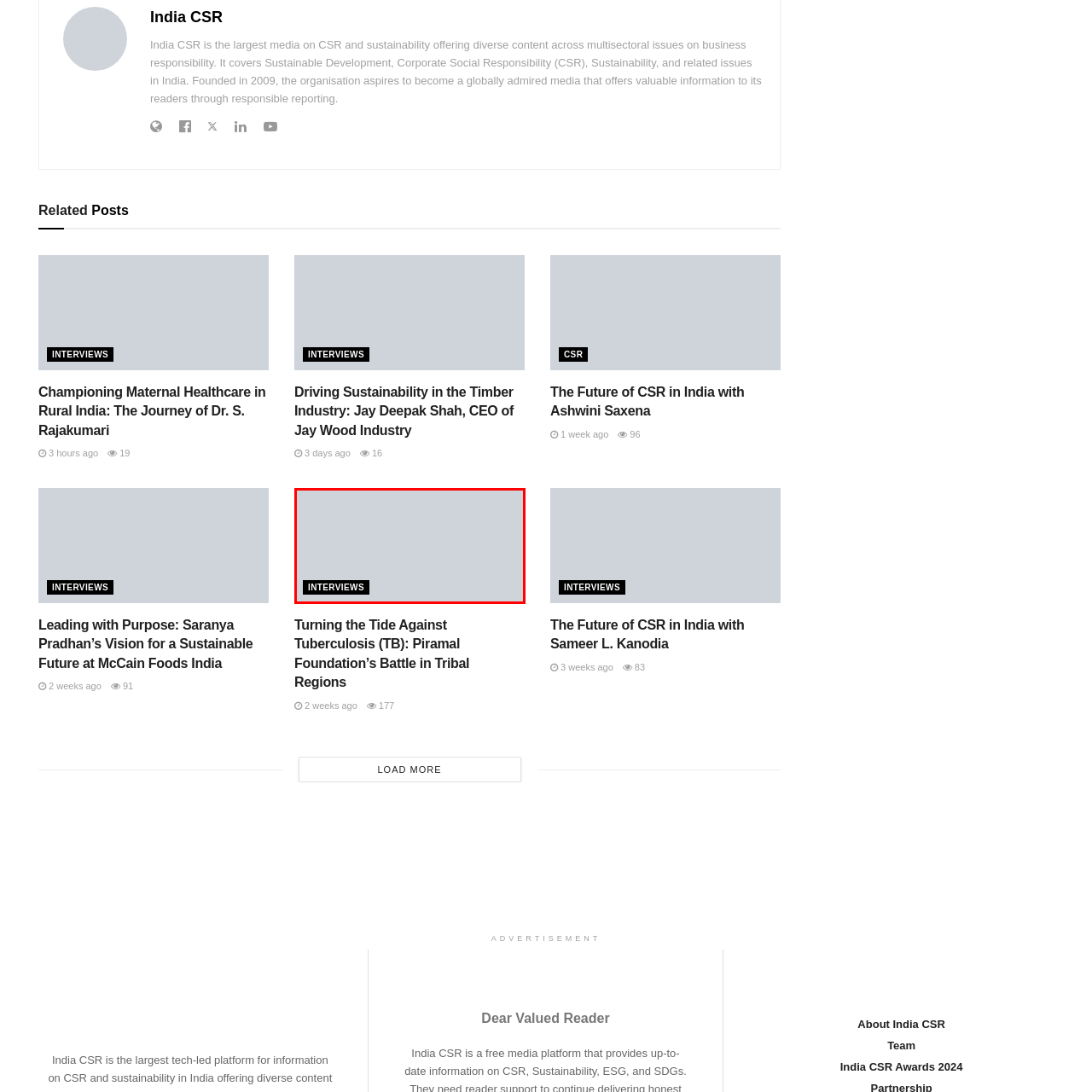Inspect the image surrounded by the red border and give a one-word or phrase answer to the question:
What is the purpose of the 'INTERVIEWS' section?

Showcasing CSR initiatives and leadership